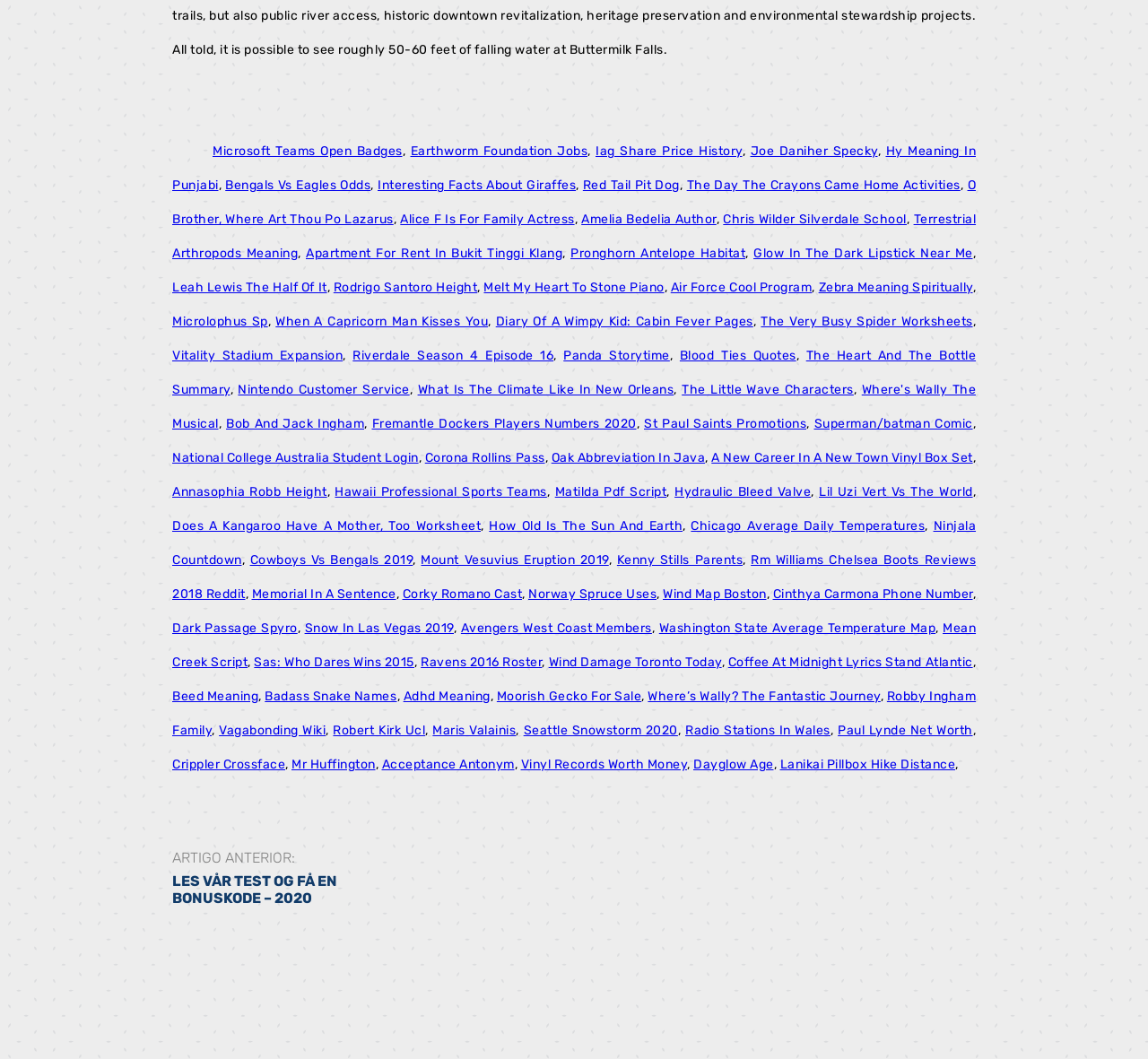Please provide the bounding box coordinate of the region that matches the element description: The Little Wave Characters. Coordinates should be in the format (top-left x, top-left y, bottom-right x, bottom-right y) and all values should be between 0 and 1.

[0.594, 0.361, 0.744, 0.375]